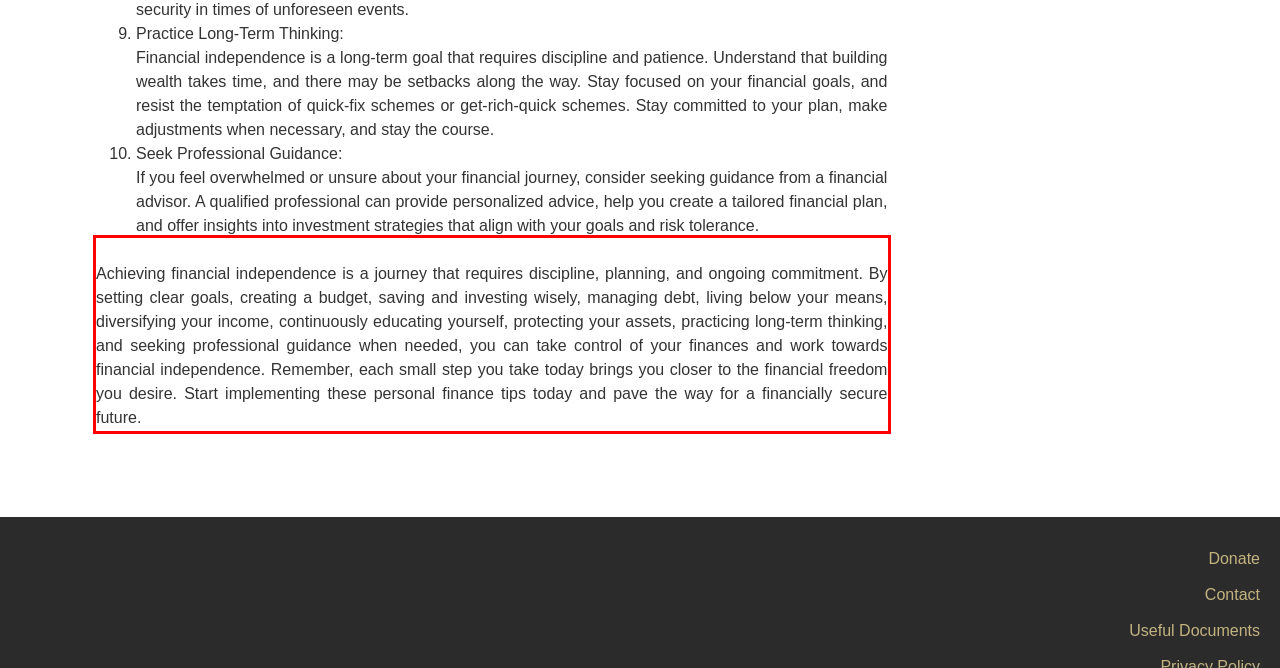Using the provided screenshot, read and generate the text content within the red-bordered area.

Achieving financial independence is a journey that requires discipline, planning, and ongoing commitment. By setting clear goals, creating a budget, saving and investing wisely, managing debt, living below your means, diversifying your income, continuously educating yourself, protecting your assets, practicing long-term thinking, and seeking professional guidance when needed, you can take control of your finances and work towards financial independence. Remember, each small step you take today brings you closer to the financial freedom you desire. Start implementing these personal finance tips today and pave the way for a financially secure future.